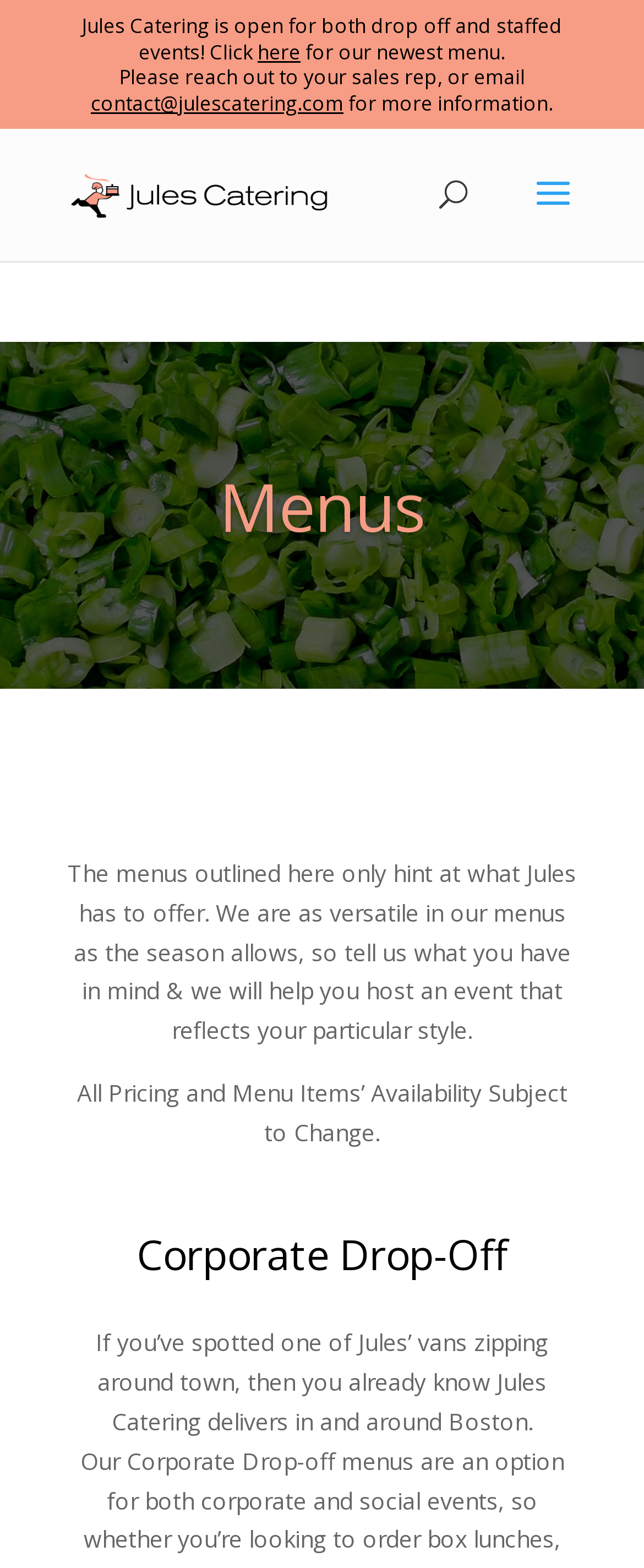Using the provided description alt="Jules Catering", find the bounding box coordinates for the UI element. Provide the coordinates in (top-left x, top-left y, bottom-right x, bottom-right y) format, ensuring all values are between 0 and 1.

[0.11, 0.113, 0.51, 0.133]